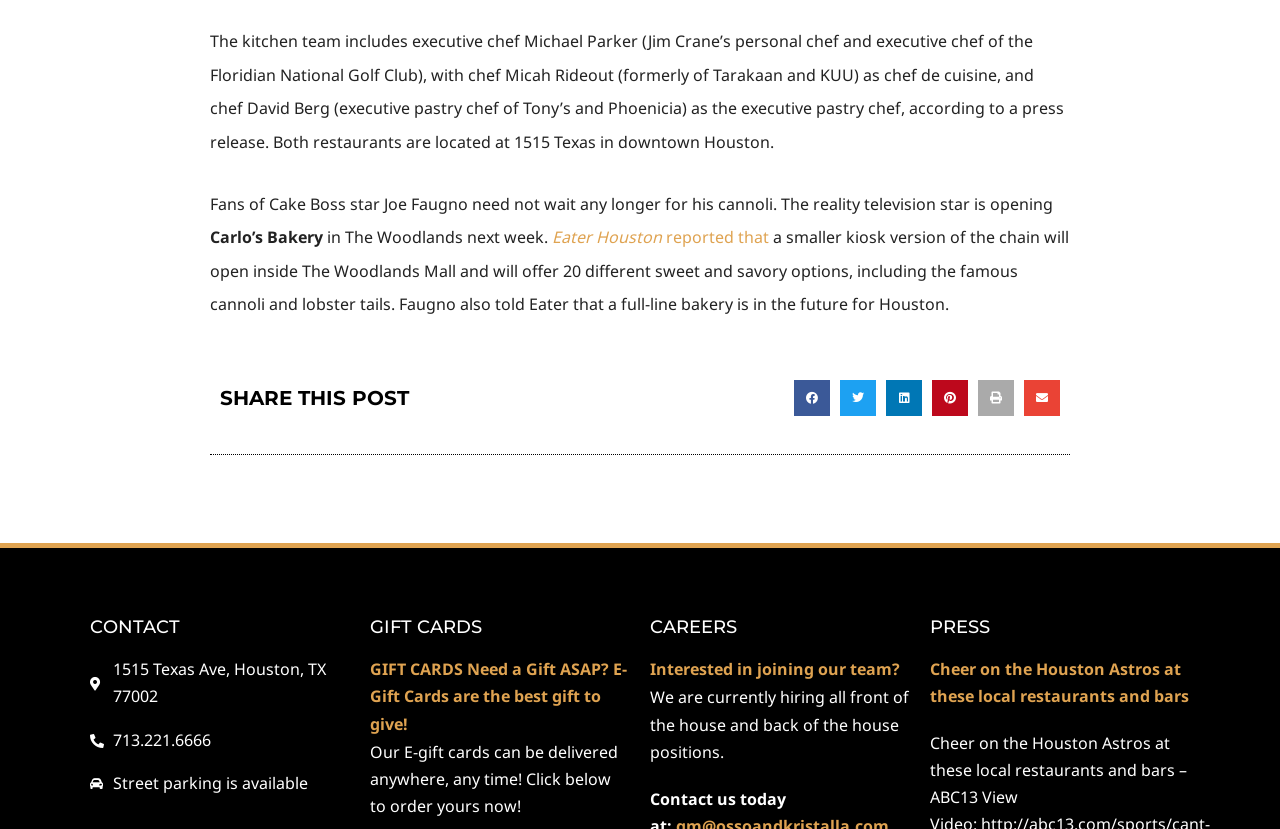Can you look at the image and give a comprehensive answer to the question:
What is the occupation of Michael Parker?

The question is asking about the occupation of Michael Parker. By reading the text, we can find the answer in the sentence 'The kitchen team includes executive chef Michael Parker (Jim Crane’s personal chef and executive chef of the Floridian National Golf Club)...'.